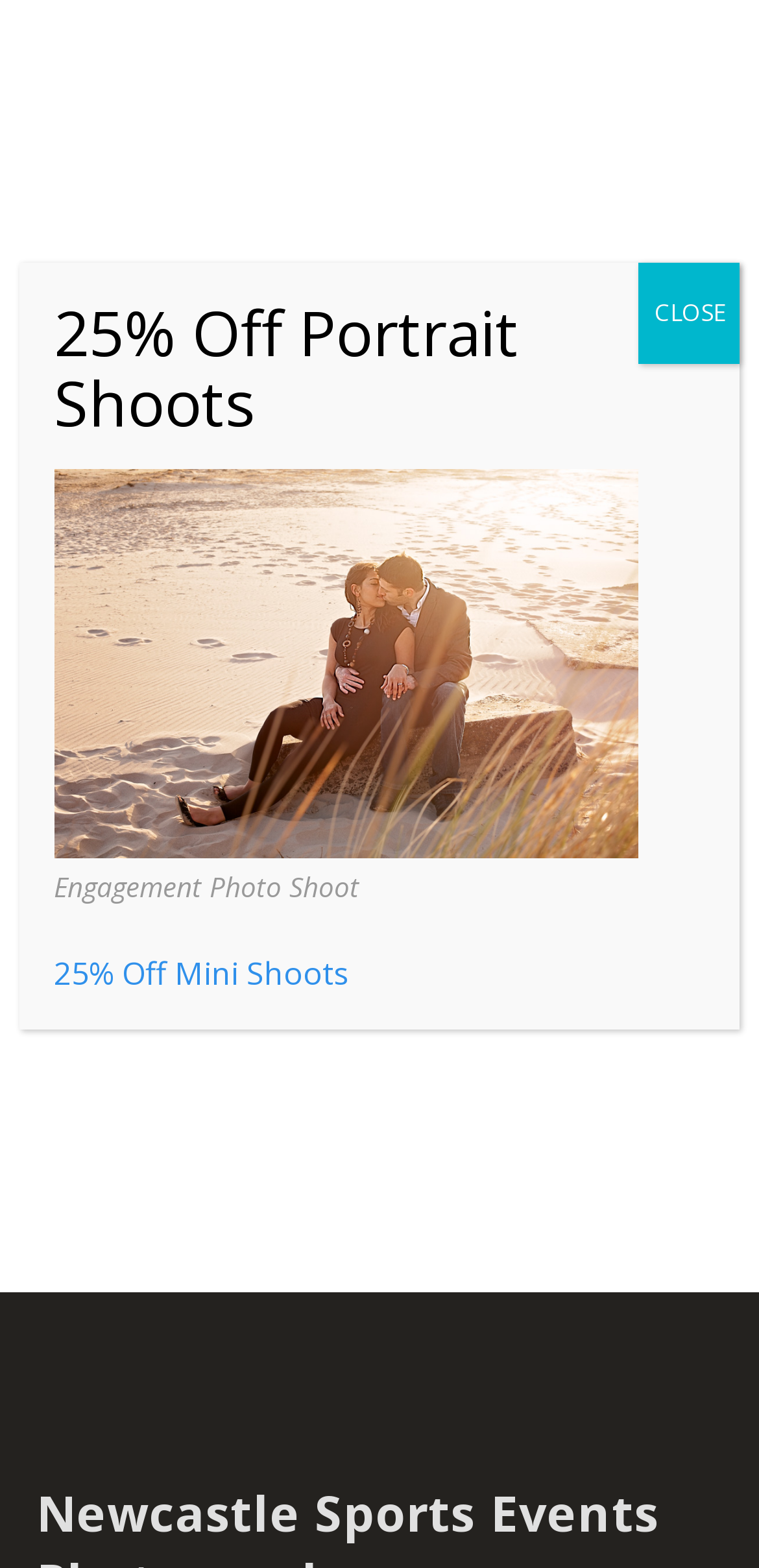Find and generate the main title of the webpage.

Newcastle Sports Events Photography